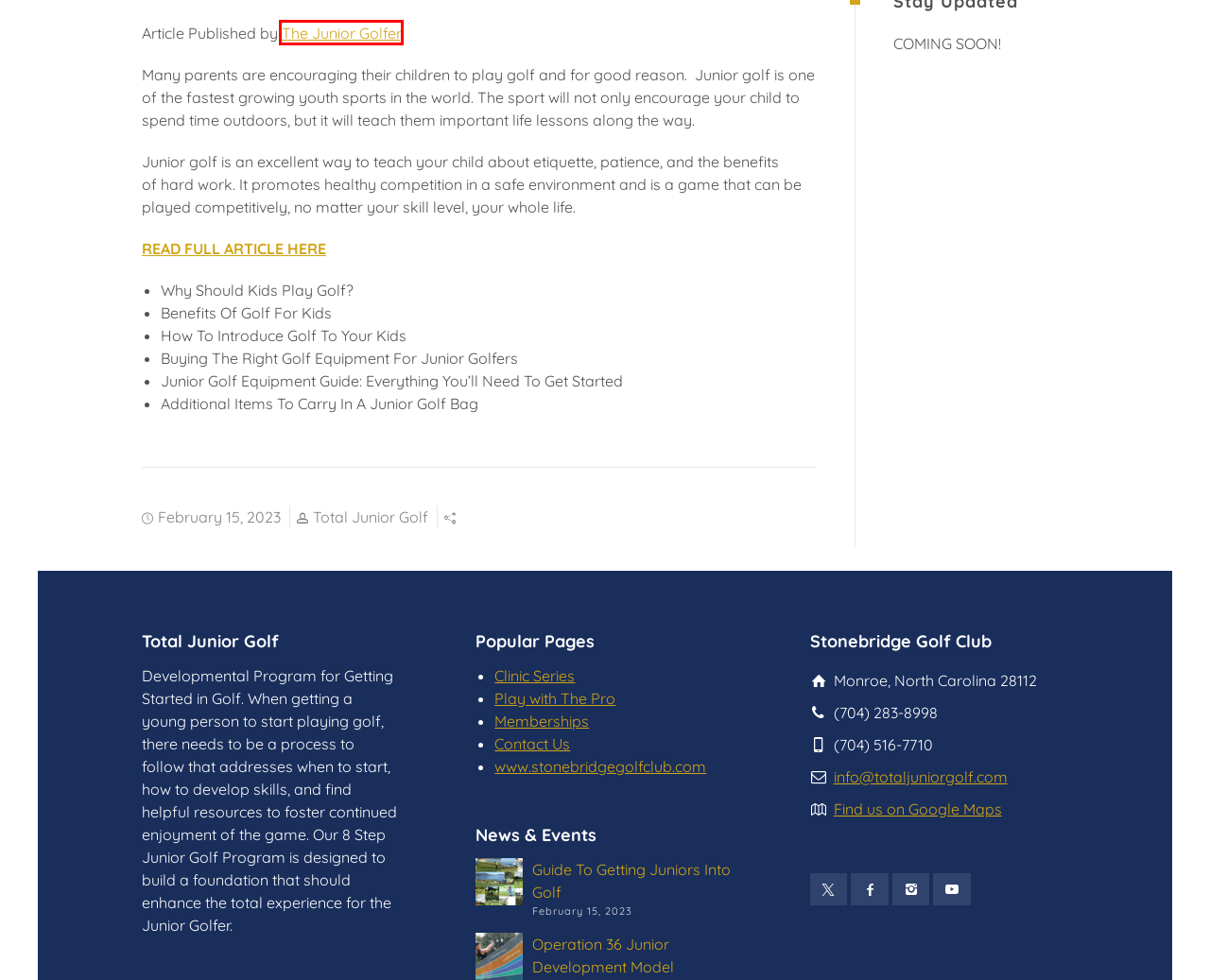Examine the screenshot of a webpage with a red bounding box around an element. Then, select the webpage description that best represents the new page after clicking the highlighted element. Here are the descriptions:
A. Total Junior Golf | Privacy Policy | Charlotte, NC
B. Total Junior Golf - Total Junior Golf
C. Total Junior Golf | Golf Instructors | Charlotte, NC
D. Golf Clinics | Total Junior Golf | Charlotte, NC
E. Your Guide To Getting Juniors Into Golf - Basic Equipment
F. Total Junior Golf | How to Start Playing Youth Golf
G. Home | Total Junior Golf | Charlotte, North Carolina
H. Total Junior Golf | Operation 36 Junior Development Model

E